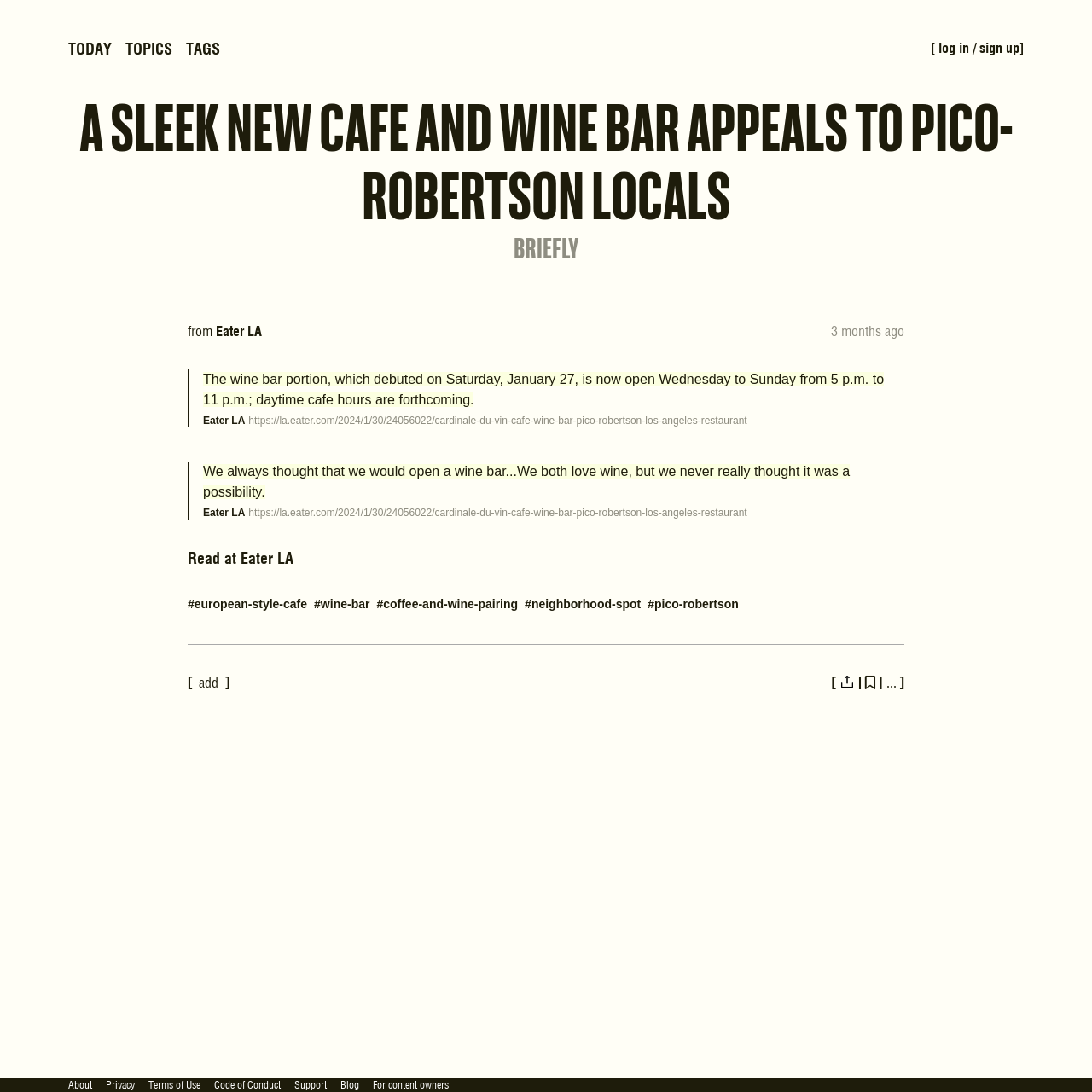What is the neighborhood of the cafe and wine bar?
Answer the question with a single word or phrase derived from the image.

Pico-Robertson